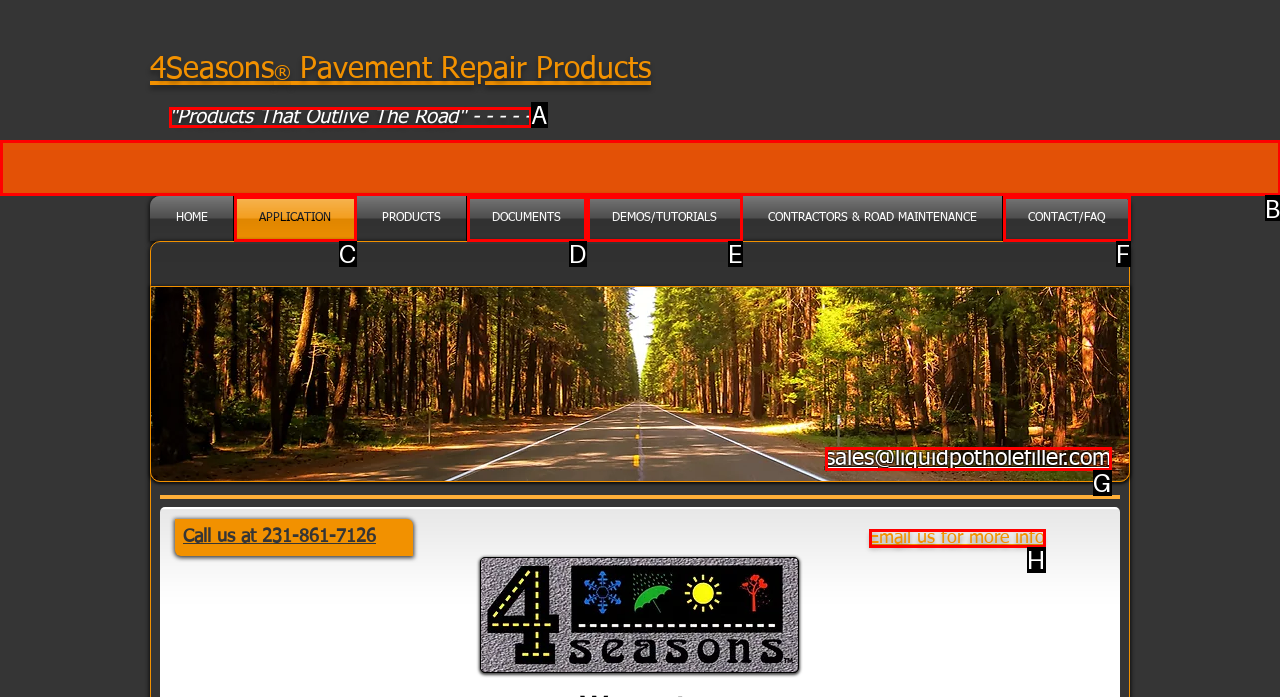Indicate which UI element needs to be clicked to fulfill the task: View the '4Seasons Pavement Repair Products' slideshow
Answer with the letter of the chosen option from the available choices directly.

B